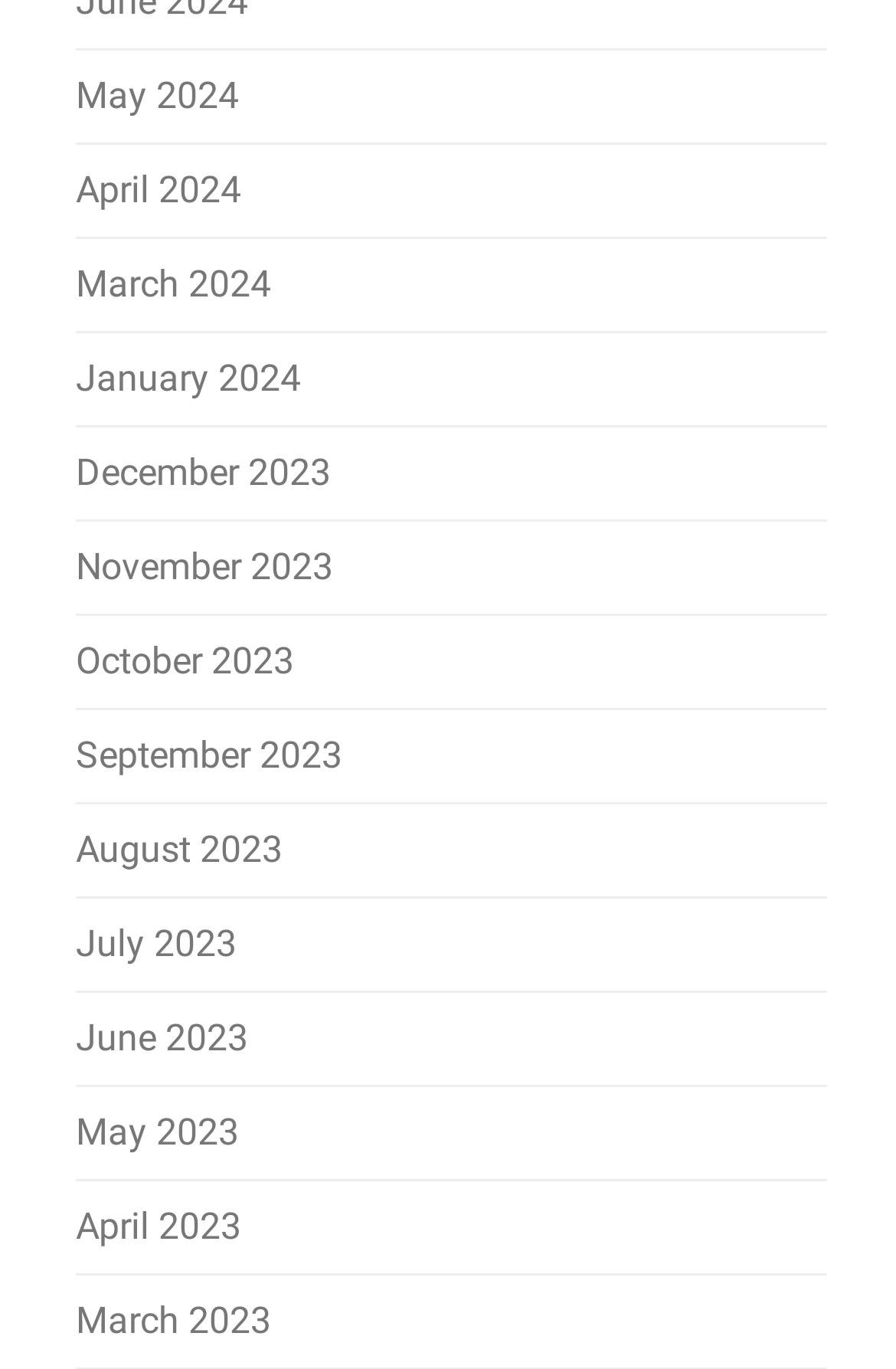What is the latest month listed?
Please answer the question as detailed as possible based on the image.

By examining the list of links, I found that the latest month listed is May 2024, which is located at the top of the list.